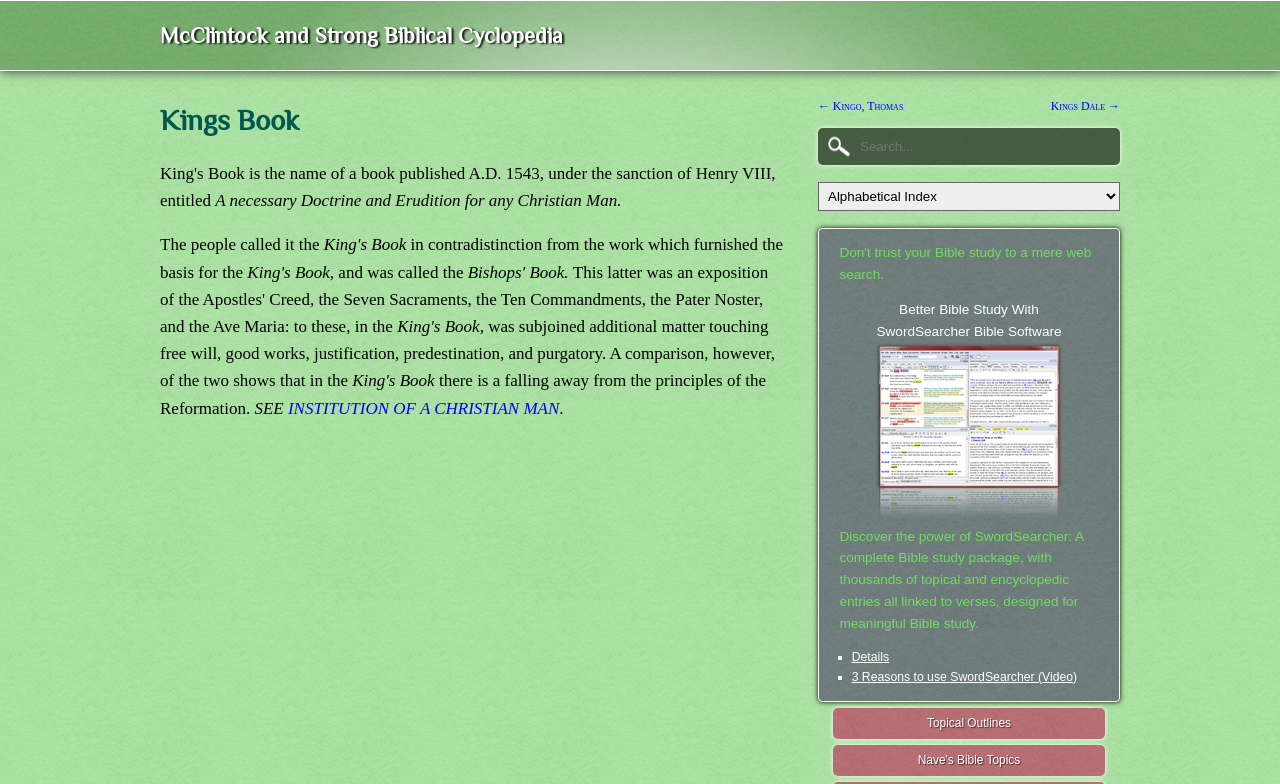Could you find the bounding box coordinates of the clickable area to complete this instruction: "View Topical Outlines"?

[0.651, 0.903, 0.863, 0.942]